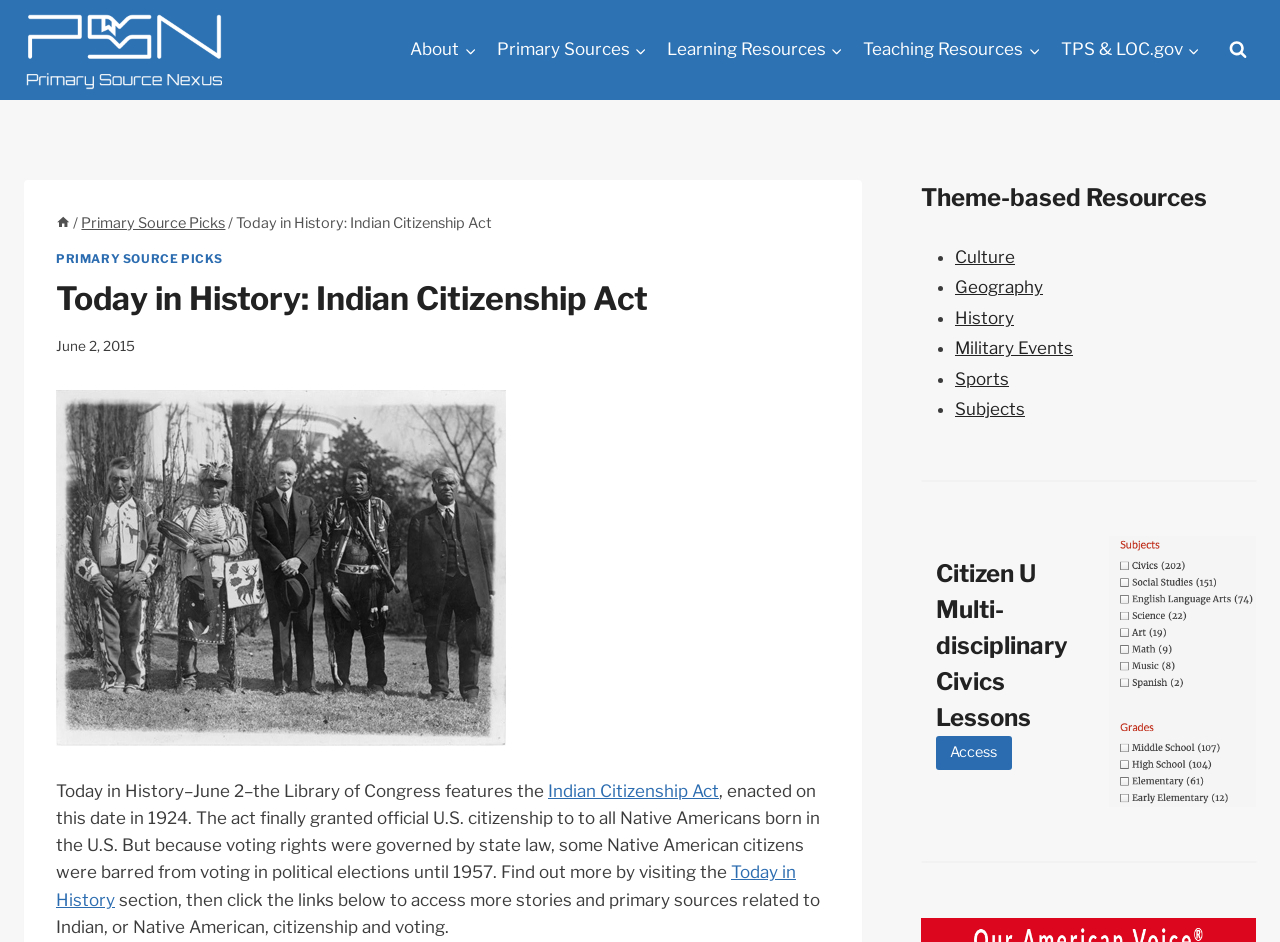Please predict the bounding box coordinates of the element's region where a click is necessary to complete the following instruction: "Explore the 'Indian Citizenship Act'". The coordinates should be represented by four float numbers between 0 and 1, i.e., [left, top, right, bottom].

[0.428, 0.829, 0.562, 0.85]